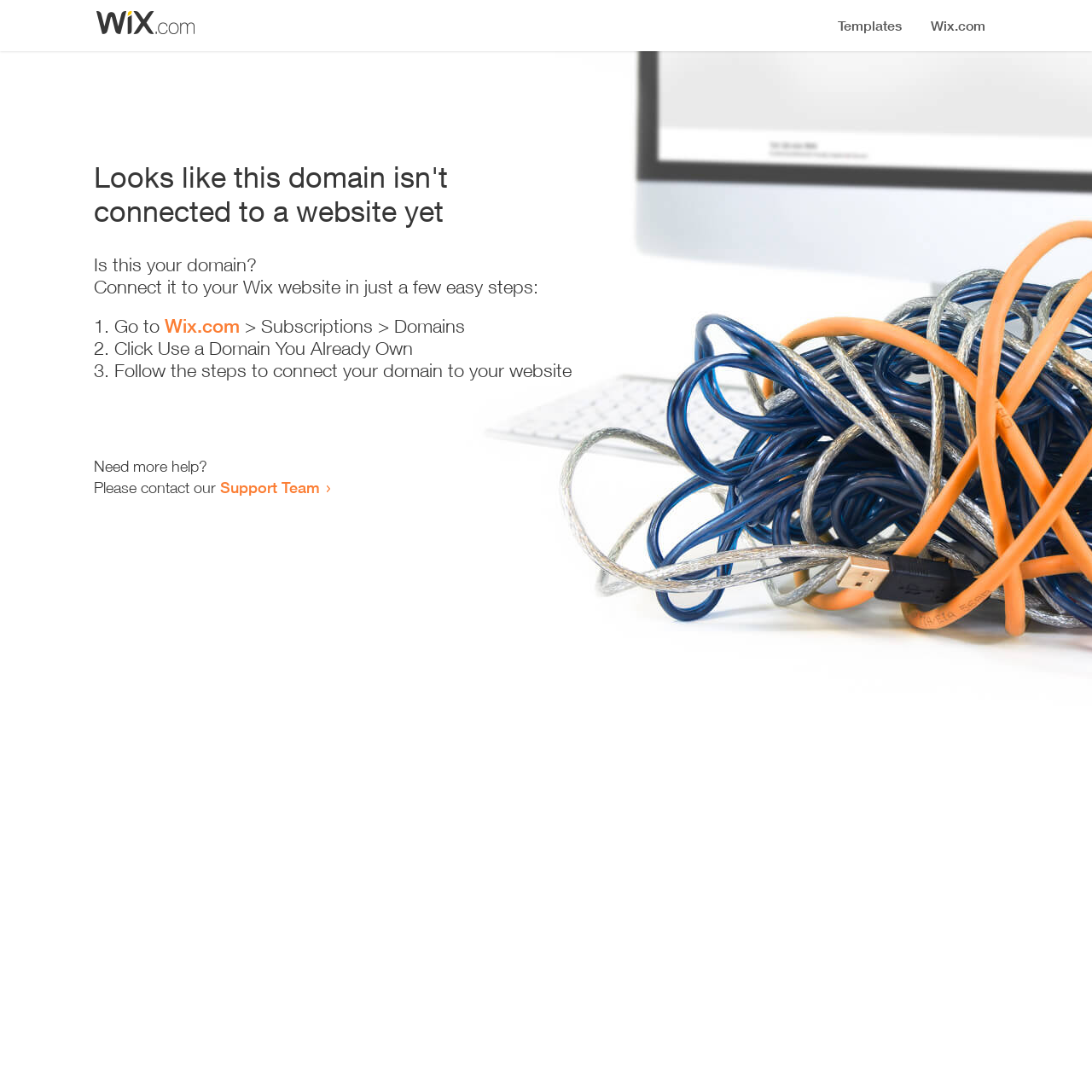Your task is to extract the text of the main heading from the webpage.

Looks like this domain isn't
connected to a website yet